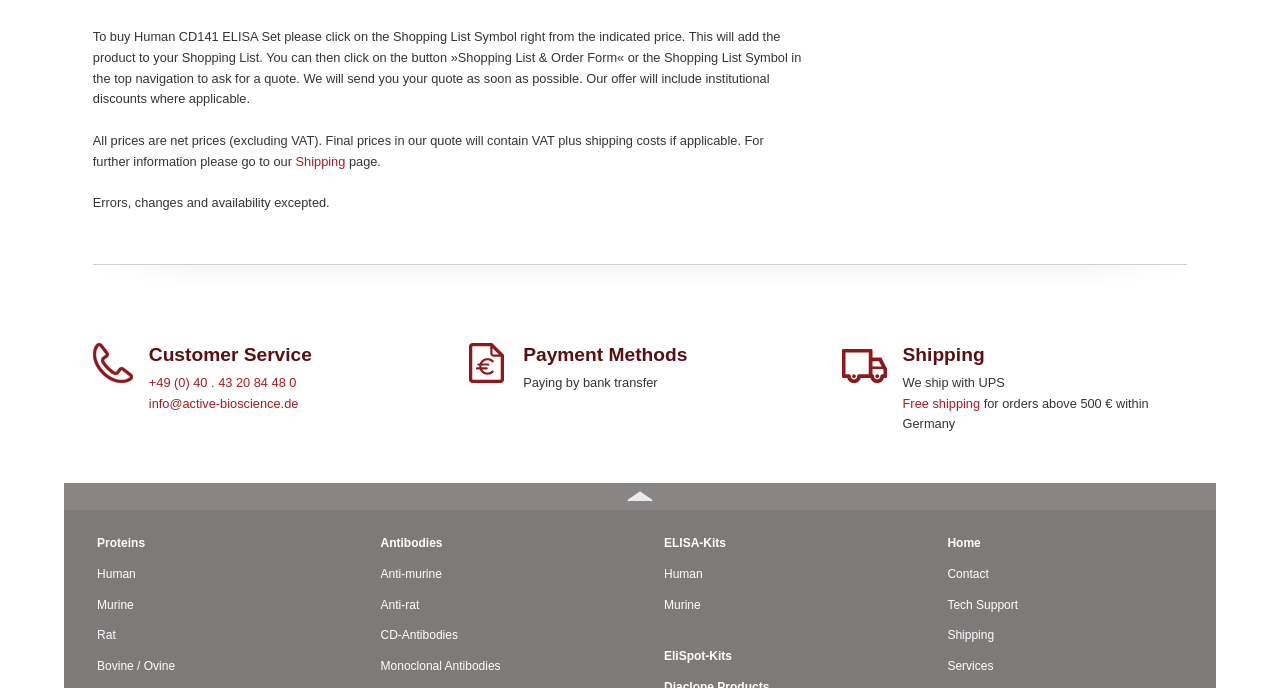Answer this question in one word or a short phrase: What is the phone number for customer service?

+49 (0) 40. 43 20 84 48 0